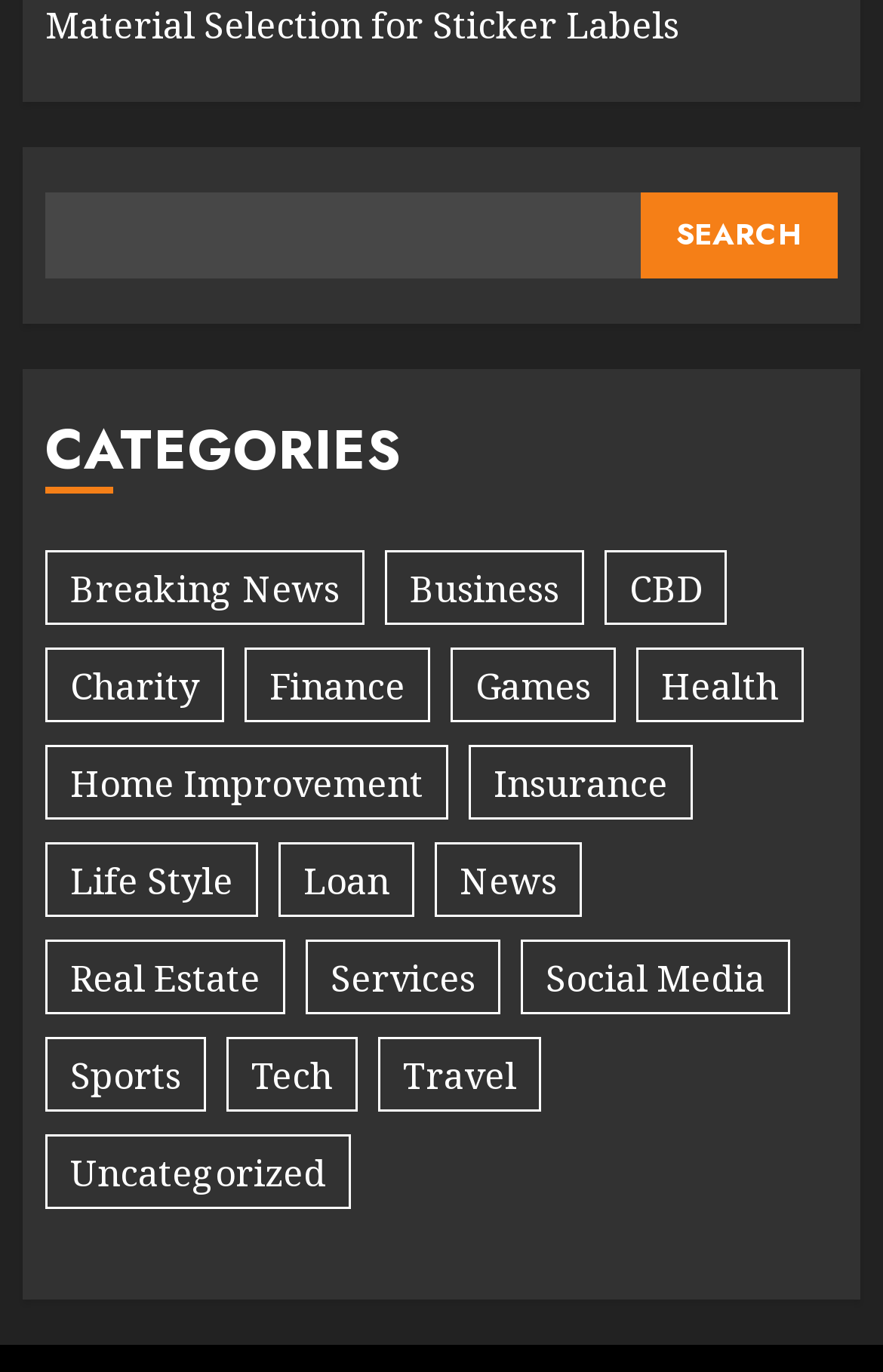Extract the bounding box for the UI element that matches this description: "Next".

None